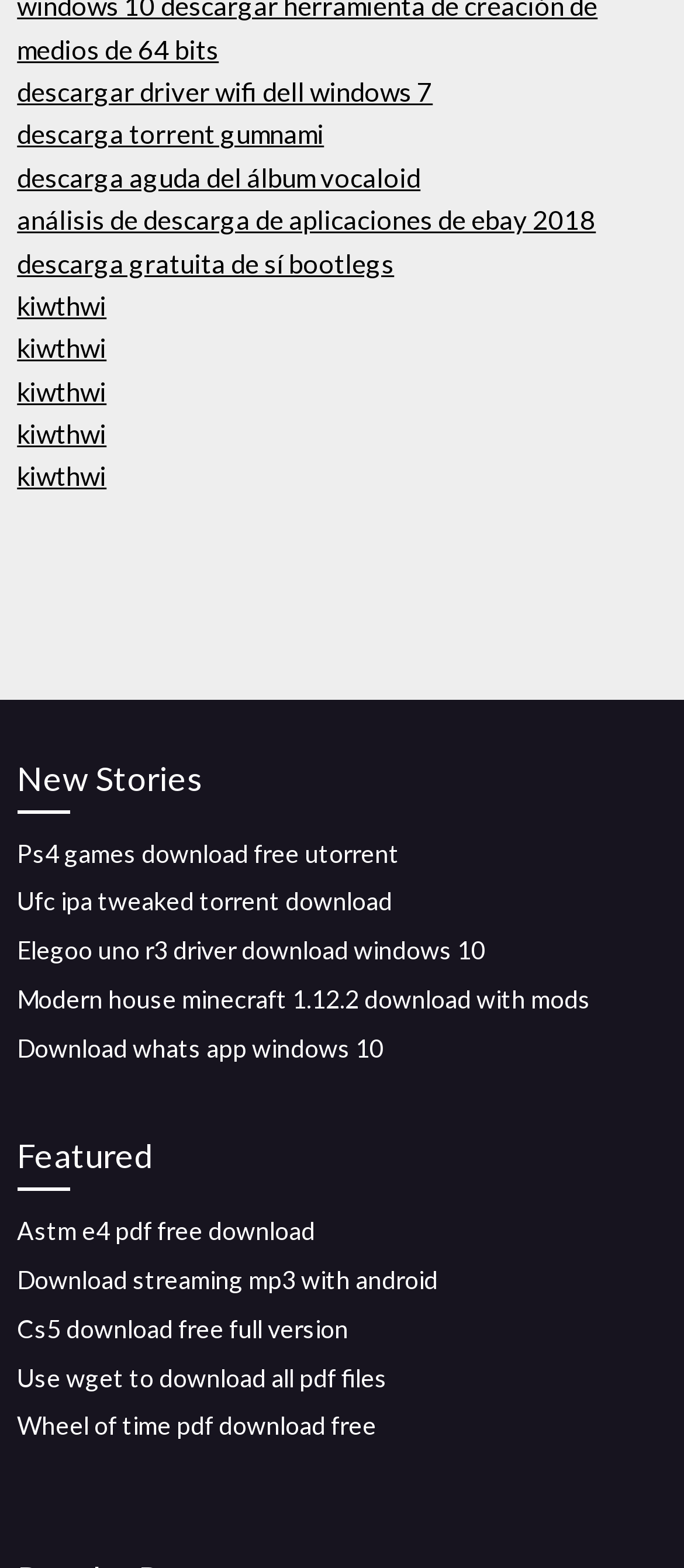What is the common theme among the links under the 'New Stories' heading?
Please interpret the details in the image and answer the question thoroughly.

The links under the 'New Stories' heading, such as 'Ps4 games download free utorrent' and 'Ufc ipa tweaked torrent download', all have a common theme of torrent downloads. They all contain keywords related to torrent downloads, such as 'utorrent' and 'torrent download'.